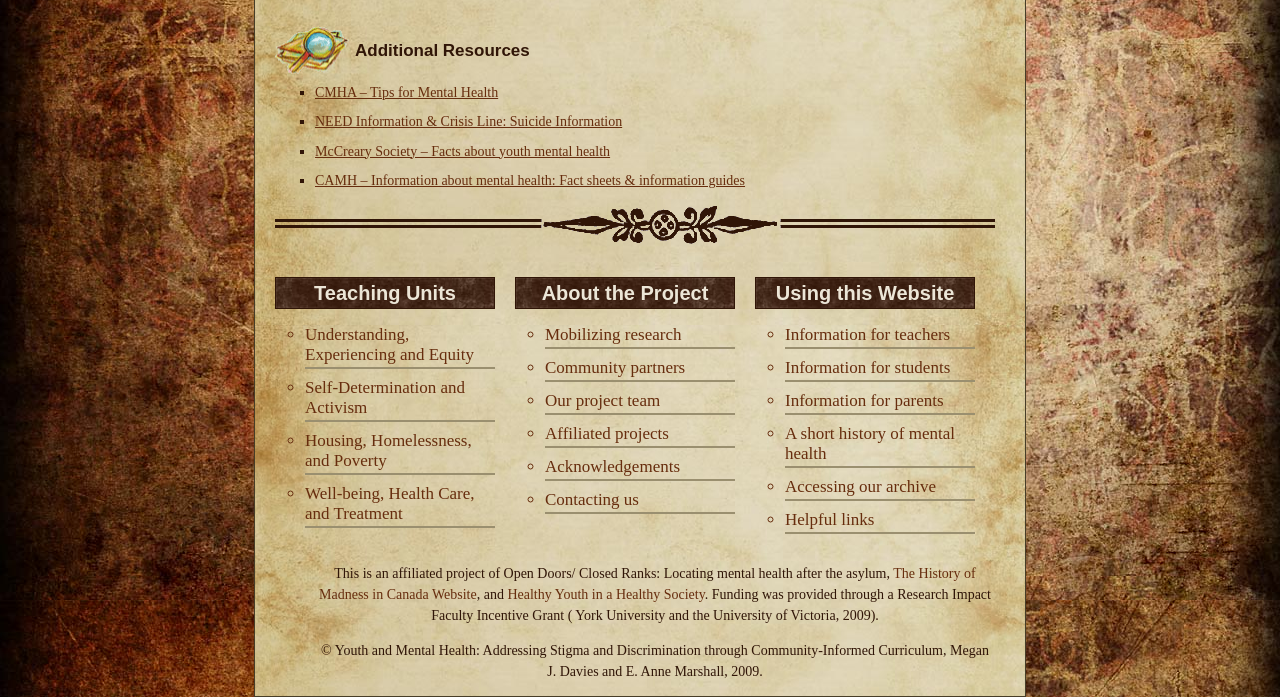Find the bounding box coordinates of the element's region that should be clicked in order to follow the given instruction: "View Bestsellers". The coordinates should consist of four float numbers between 0 and 1, i.e., [left, top, right, bottom].

None